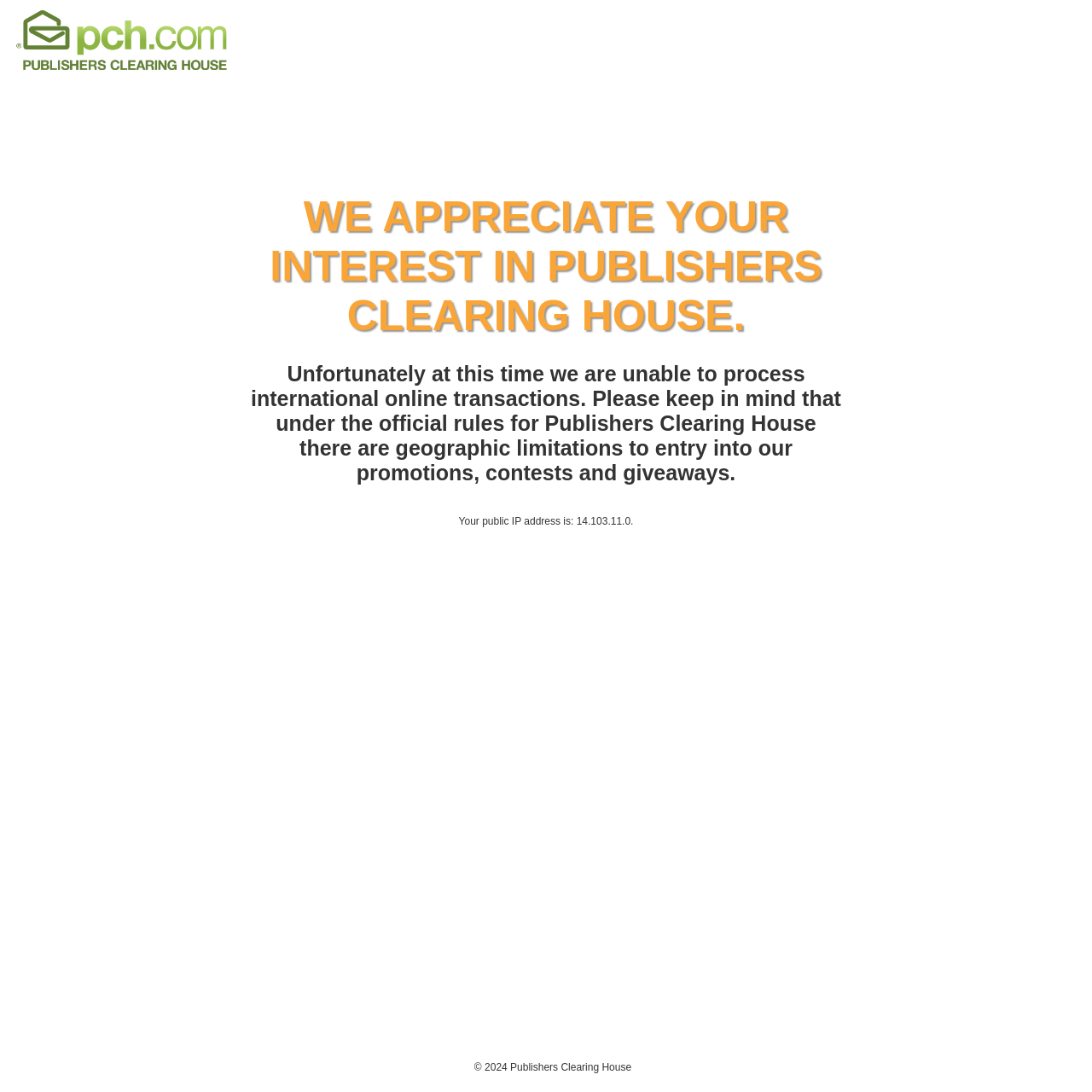How many images are on the webpage?
Answer the question using a single word or phrase, according to the image.

1